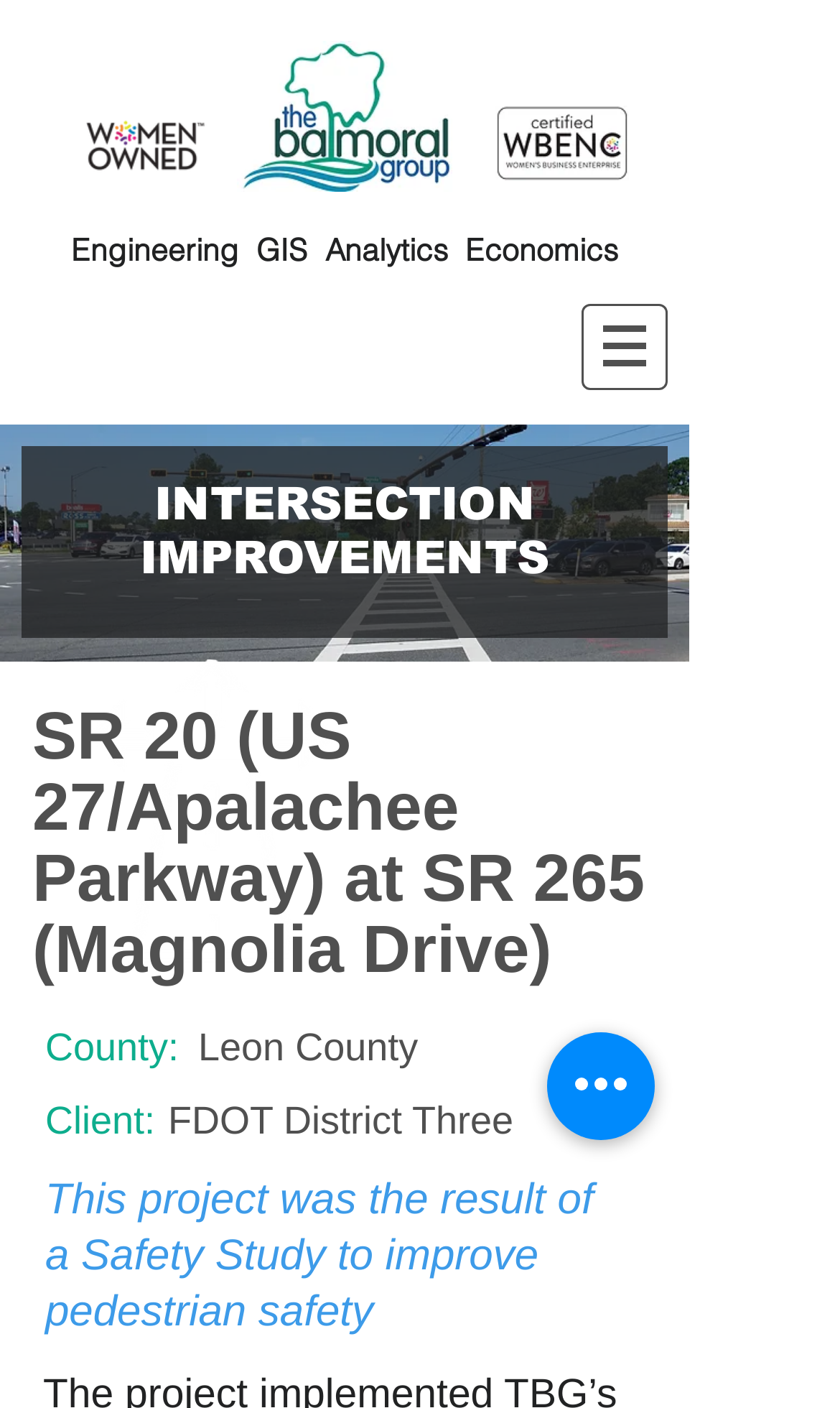Bounding box coordinates must be specified in the format (top-left x, top-left y, bottom-right x, bottom-right y). All values should be floating point numbers between 0 and 1. What are the bounding box coordinates of the UI element described as: aria-label="Quick actions"

[0.651, 0.733, 0.779, 0.81]